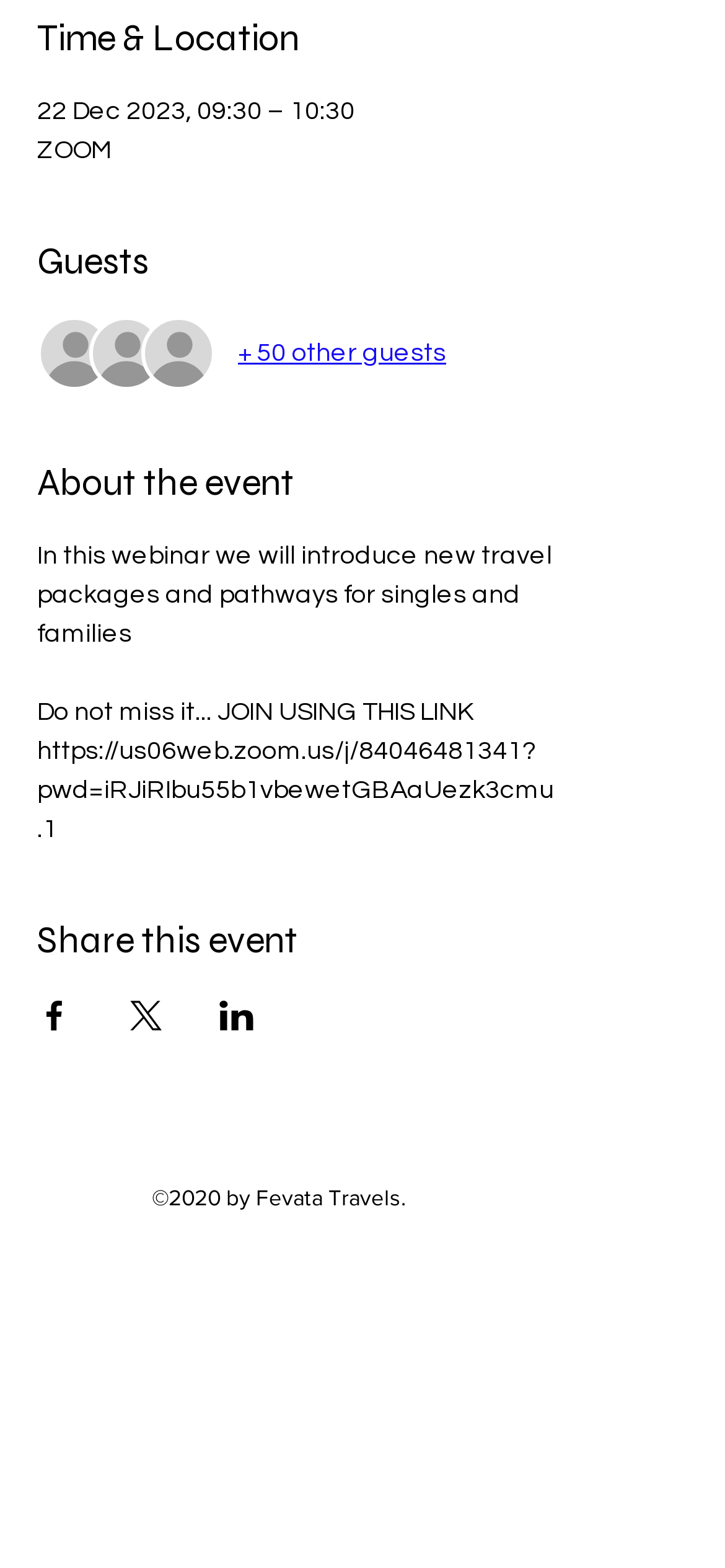How many guests are attending the event?
From the image, respond using a single word or phrase.

50 other guests